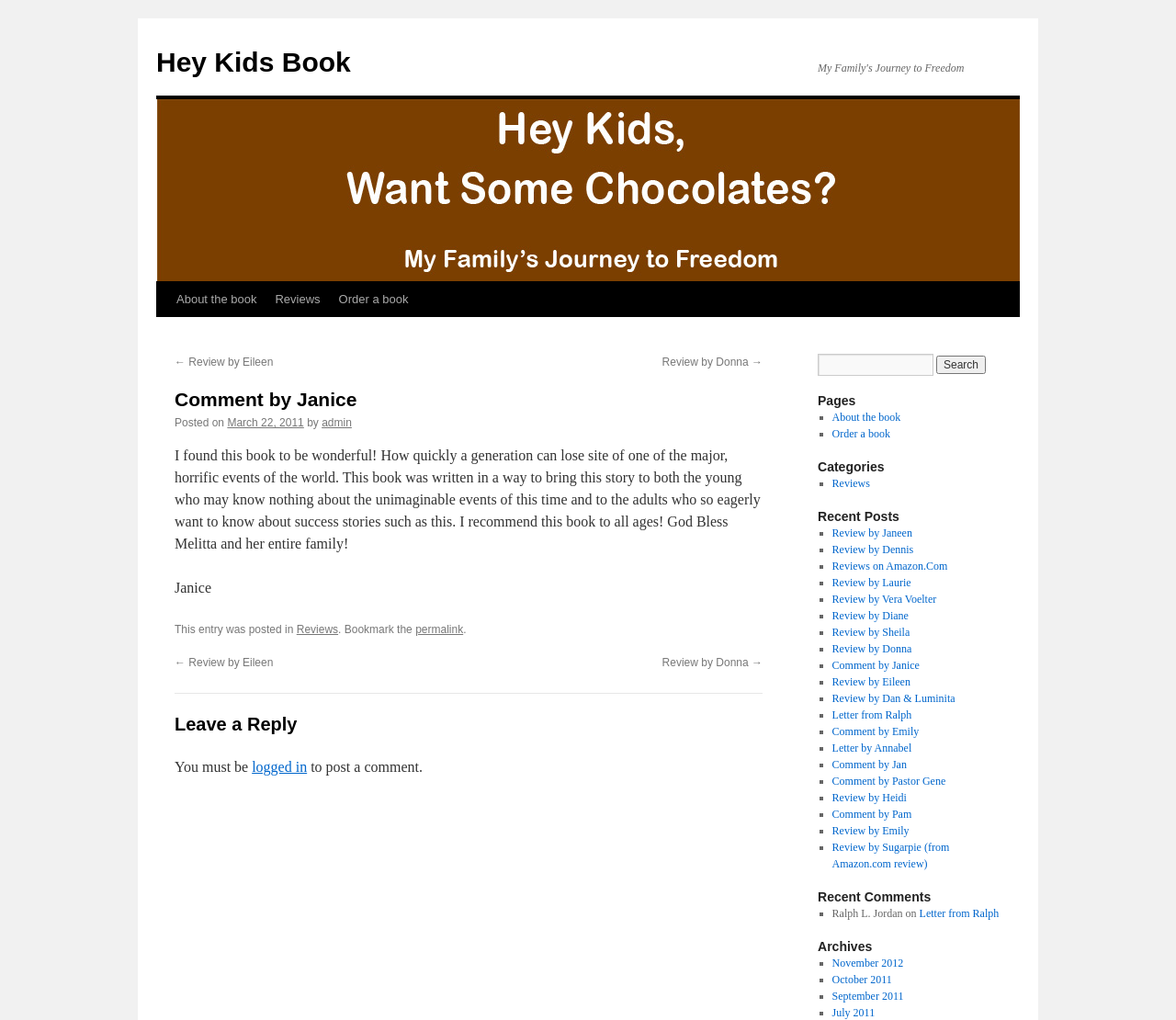Locate the bounding box coordinates of the region to be clicked to comply with the following instruction: "View the 'Reviews' page". The coordinates must be four float numbers between 0 and 1, in the form [left, top, right, bottom].

[0.226, 0.277, 0.28, 0.311]